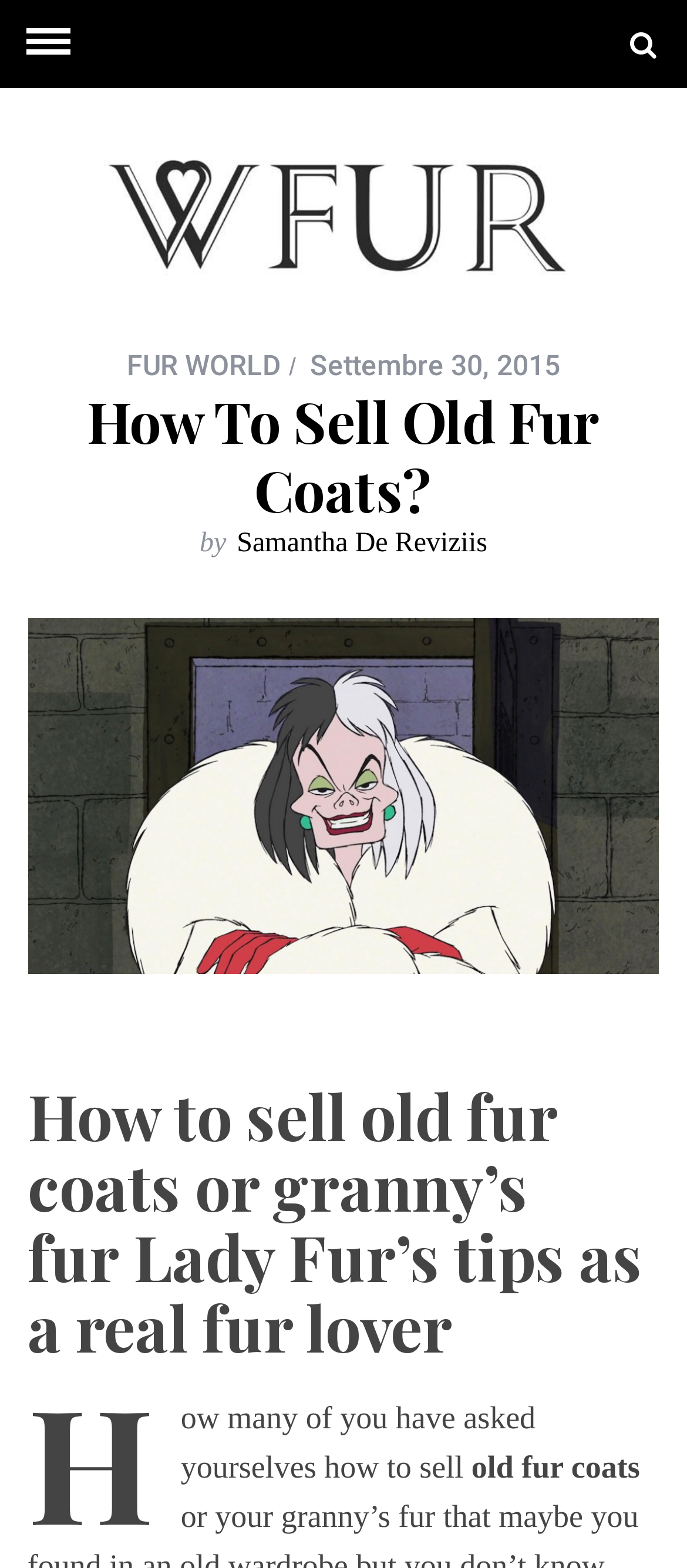Please provide a comprehensive response to the question below by analyzing the image: 
What is the nickname of the fur lover in the article?

The nickname of the fur lover can be found in the subheading 'How to sell old fur coats or granny’s fur Lady Fur’s tips as a real fur lover', which indicates that Lady Fur is the nickname of the fur lover providing tips in the article.